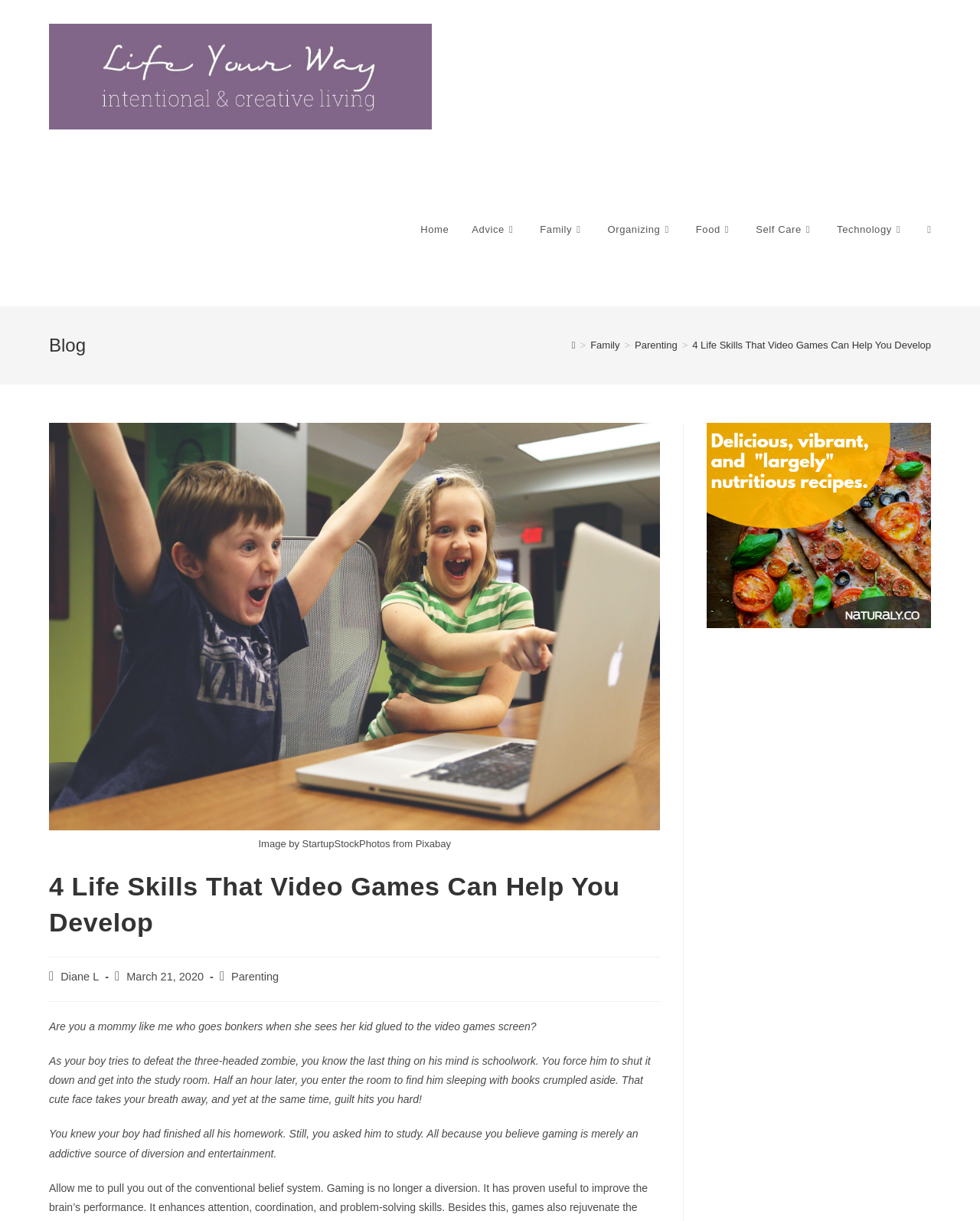What are the categories listed in the navigation menu?
Look at the image and respond with a one-word or short-phrase answer.

Home, Advice, Family, Organizing, Food, Self Care, Technology